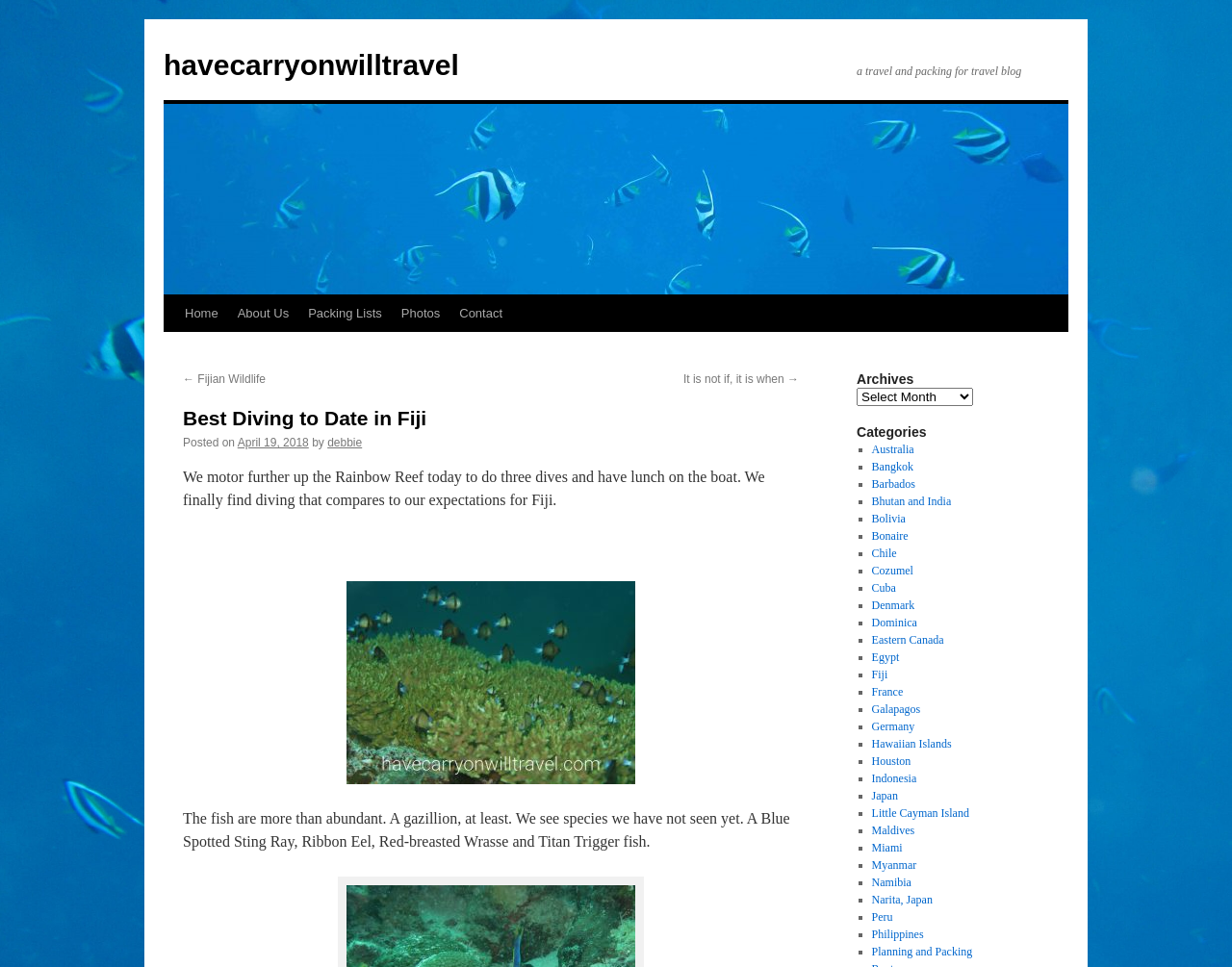Please give a short response to the question using one word or a phrase:
What is the location of the dive site?

Paradise, Taveuni